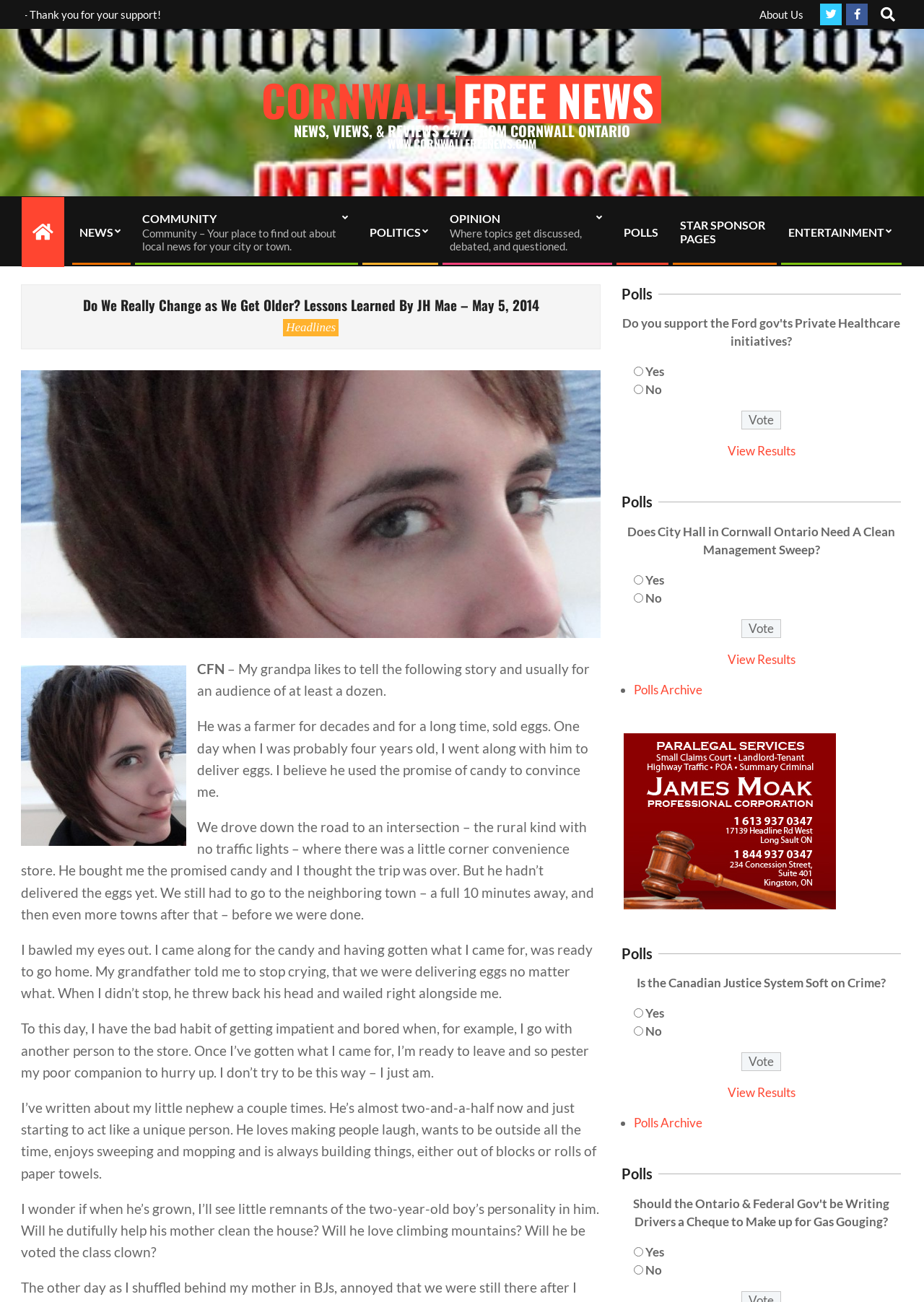What is the category of the article 'Do We Really Change as We Get Older? Lessons Learned By JH Mae – May 5, 2014'?
Provide a one-word or short-phrase answer based on the image.

Opinion